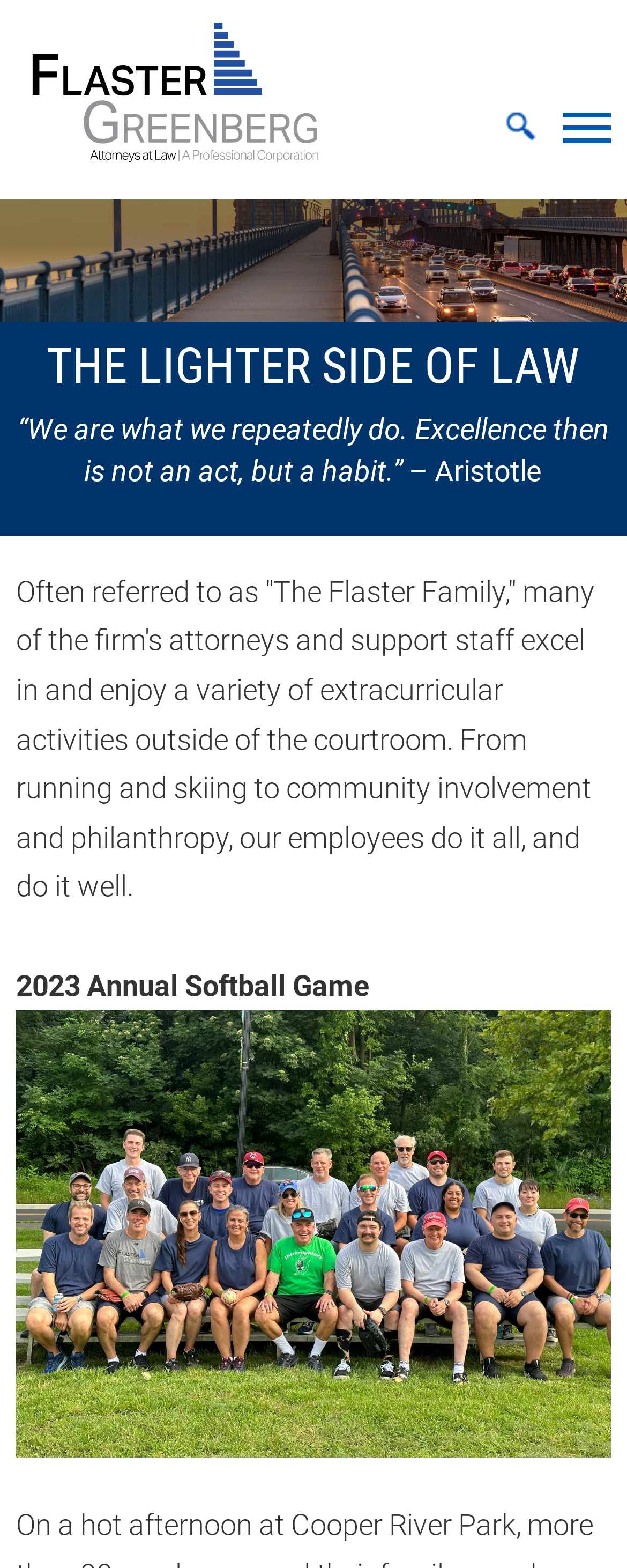What is the quote on the webpage?
Answer the question with as much detail as possible.

The quote is located below the banner image and is written in a StaticText element. It is attributed to Aristotle, as indicated by the text '– Aristotle' next to the quote.